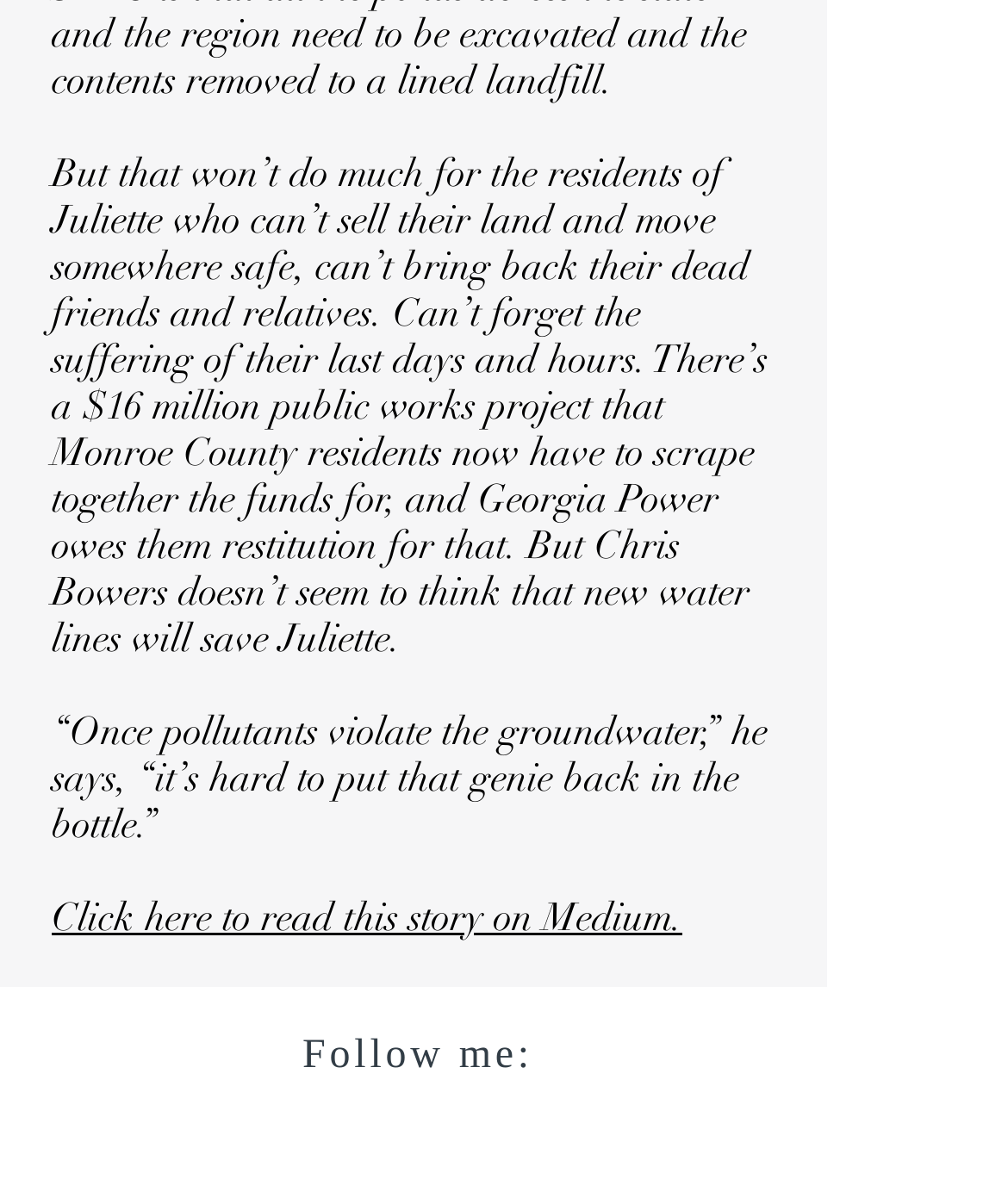Consider the image and give a detailed and elaborate answer to the question: 
What is the cost of the public works project?

According to the article, Monroe County residents now have to scrape together the funds for a $16 million public works project, which is owed to them by Georgia Power as restitution.